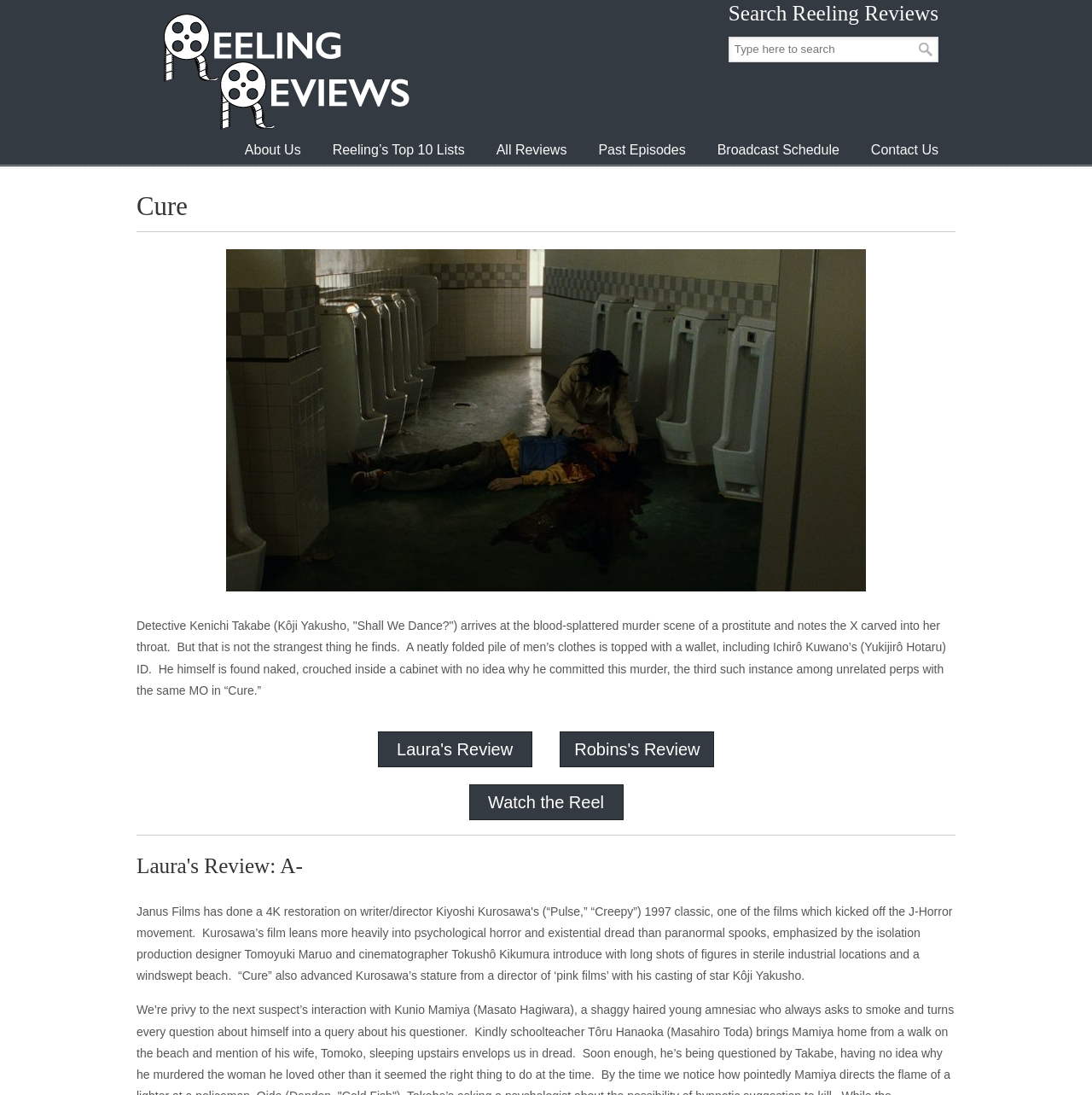Could you locate the bounding box coordinates for the section that should be clicked to accomplish this task: "Read Robins's Review".

[0.526, 0.676, 0.641, 0.693]